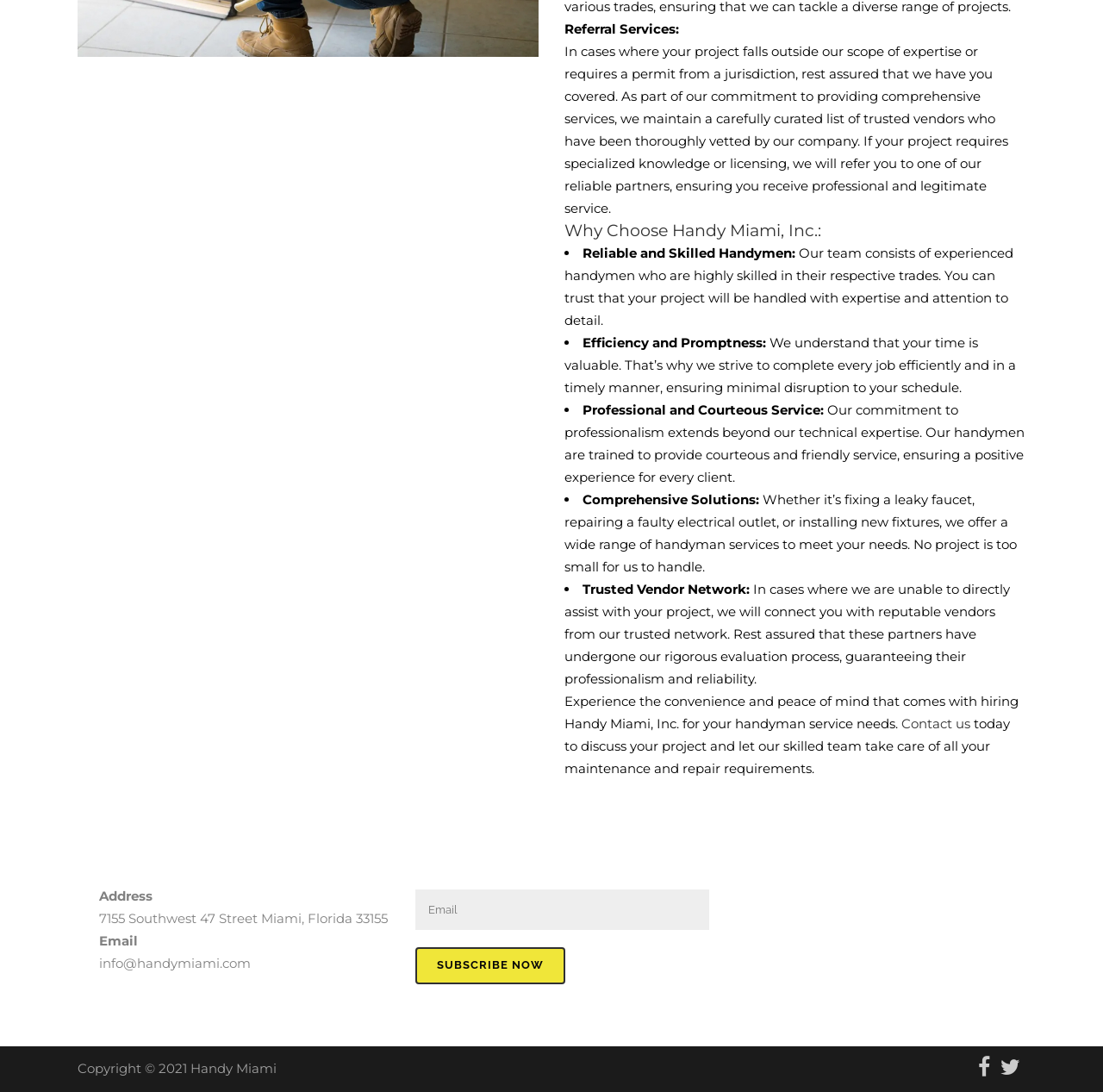Please find the bounding box coordinates (top-left x, top-left y, bottom-right x, bottom-right y) in the screenshot for the UI element described as follows: info@handymiami.com

[0.09, 0.874, 0.227, 0.889]